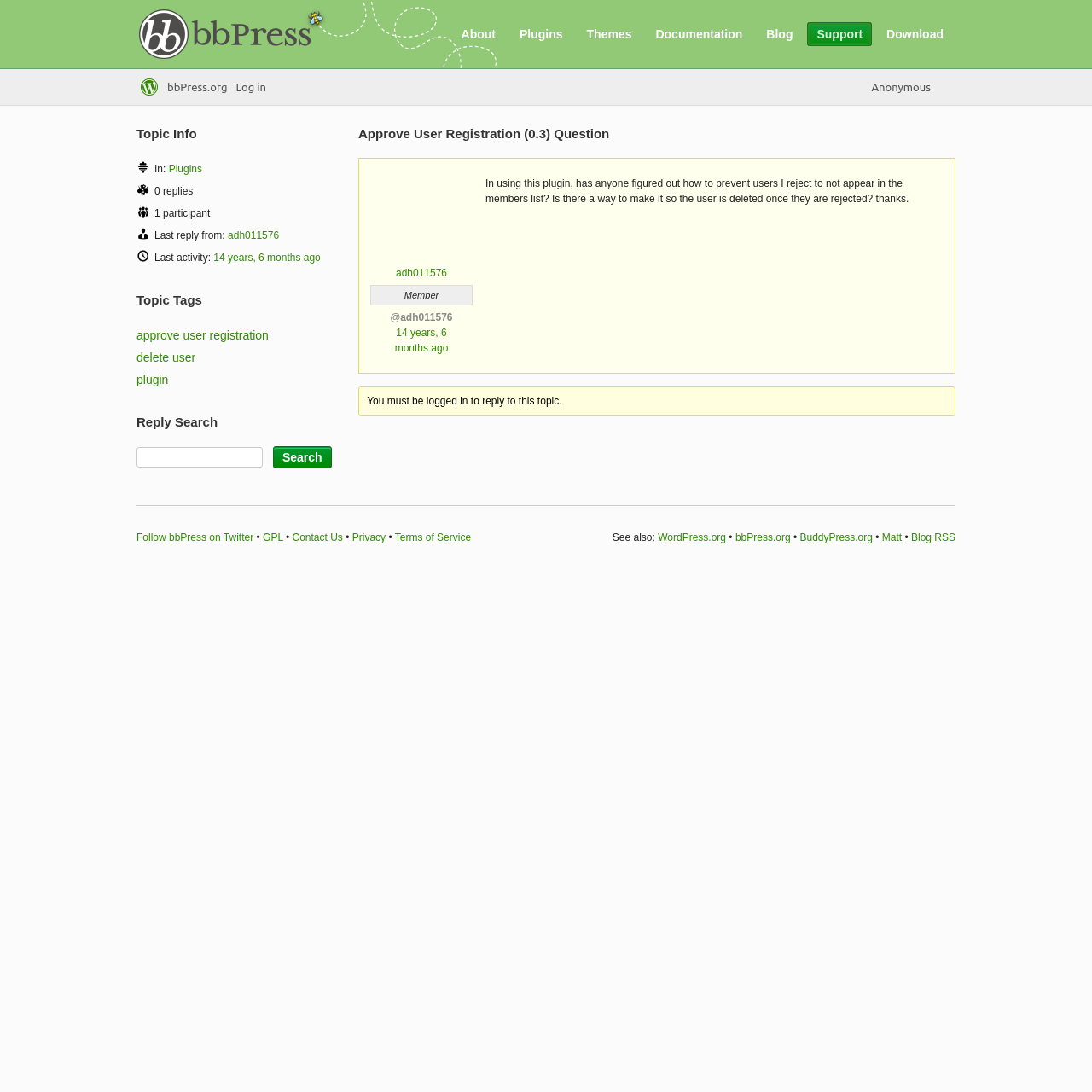Offer a meticulous description of the webpage's structure and content.

This webpage appears to be a forum discussion page, specifically a topic page on bbPress.org. At the top, there are several links to different sections of the website, including "About", "Plugins", "Themes", "Documentation", "Blog", "Support", and "Download". Below these links, there is a heading that reads "Approve User Registration (0.3) Question" and a link to the bbPress.org homepage.

The main content of the page is a discussion topic, which includes a question posted by a user named "adh011576" 14 years and 6 months ago. The question is about preventing rejected users from appearing in the members list and whether it's possible to delete users once they are rejected. Below the question, there is a notice stating that users must be logged in to reply to the topic.

To the right of the question, there is a section labeled "Topic Info" that displays information about the topic, including the category it's in, the number of replies, and the number of participants. There is also a section labeled "Topic Tags" that lists relevant tags, including "approve user registration", "delete user", and "plugin".

Below the topic, there is a search bar labeled "Reply Search" where users can search for specific replies. There is also a section labeled "See also:" that lists links to related websites, including WordPress.org, BuddyPress.org, and Matt's blog.

At the bottom of the page, there are several links to other sections of the website, including a link to the blog RSS feed, a link to follow bbPress on Twitter, and links to the GPL, Contact Us, Privacy, and Terms of Service pages. There is also a menu item with a dropdown list that includes options to log in or access the bbPress.org homepage.